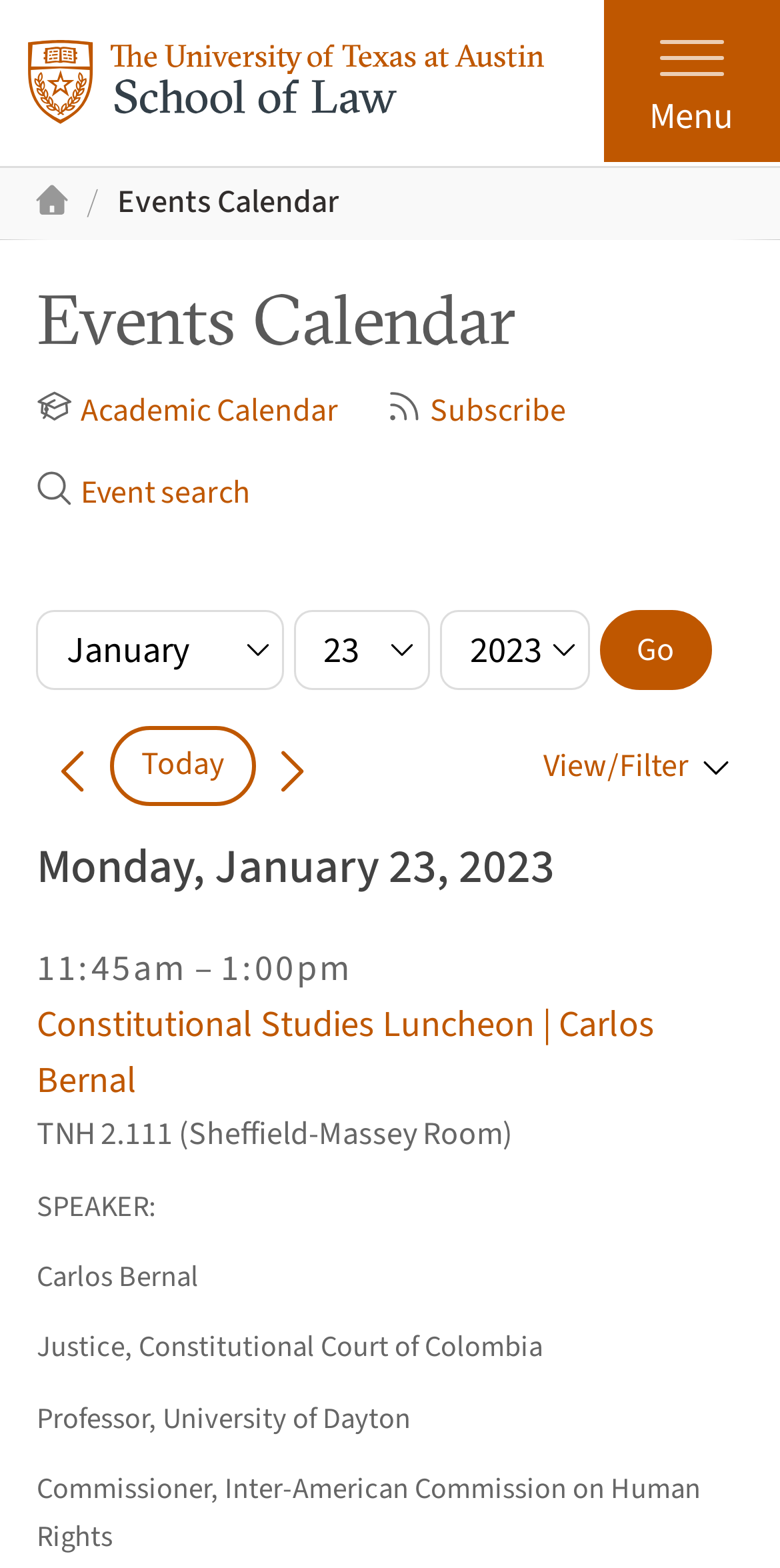Please provide a one-word or phrase answer to the question: 
How many links are available in the events calendar?

7